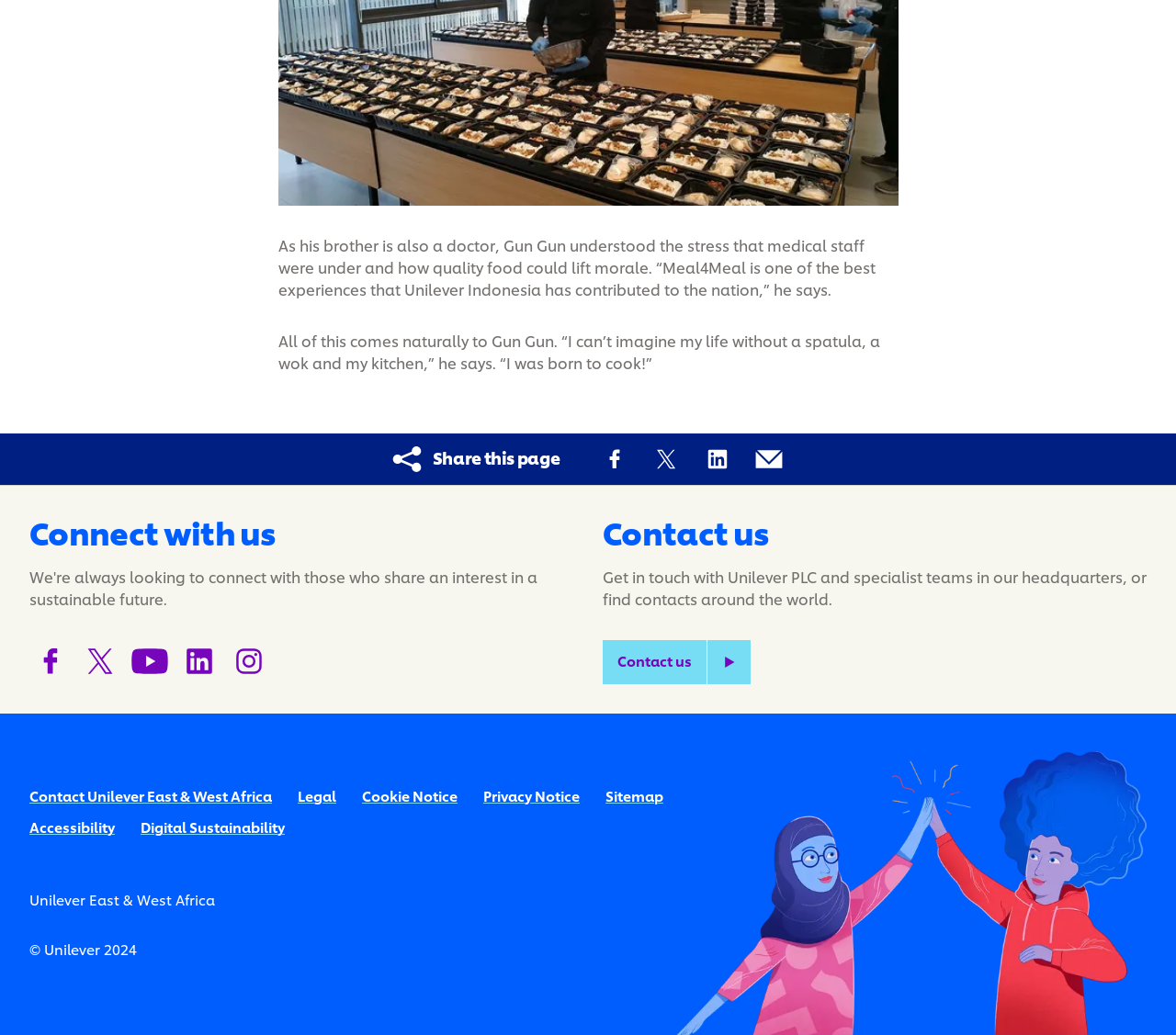Could you please study the image and provide a detailed answer to the question:
How many links are there in the footer menu?

There are seven link elements with IDs 291, 292, 293, 294, 295, 296, and 297, which correspond to different links in the footer menu.